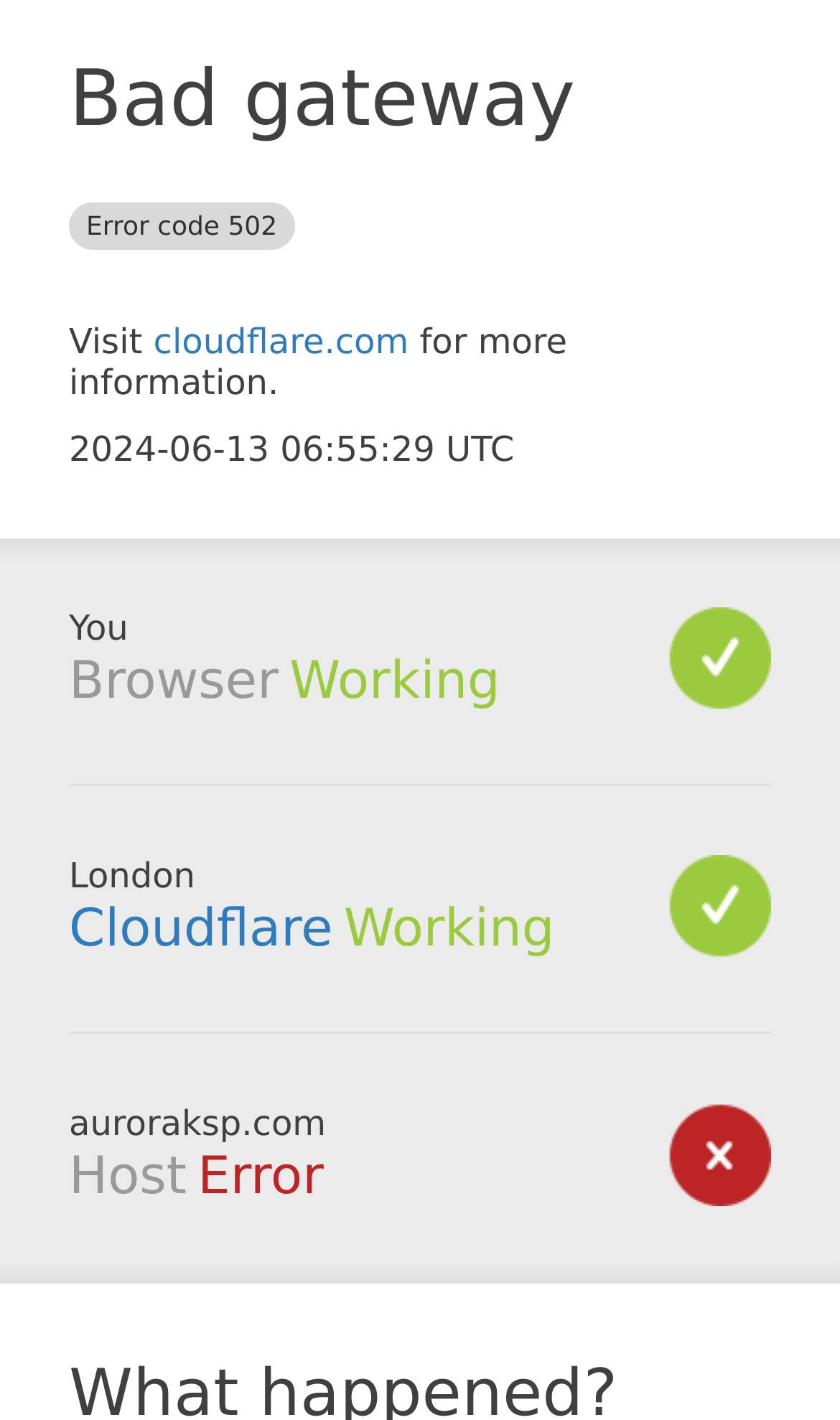What is the current date and time?
Look at the screenshot and respond with one word or a short phrase.

2024-06-13 06:55:29 UTC